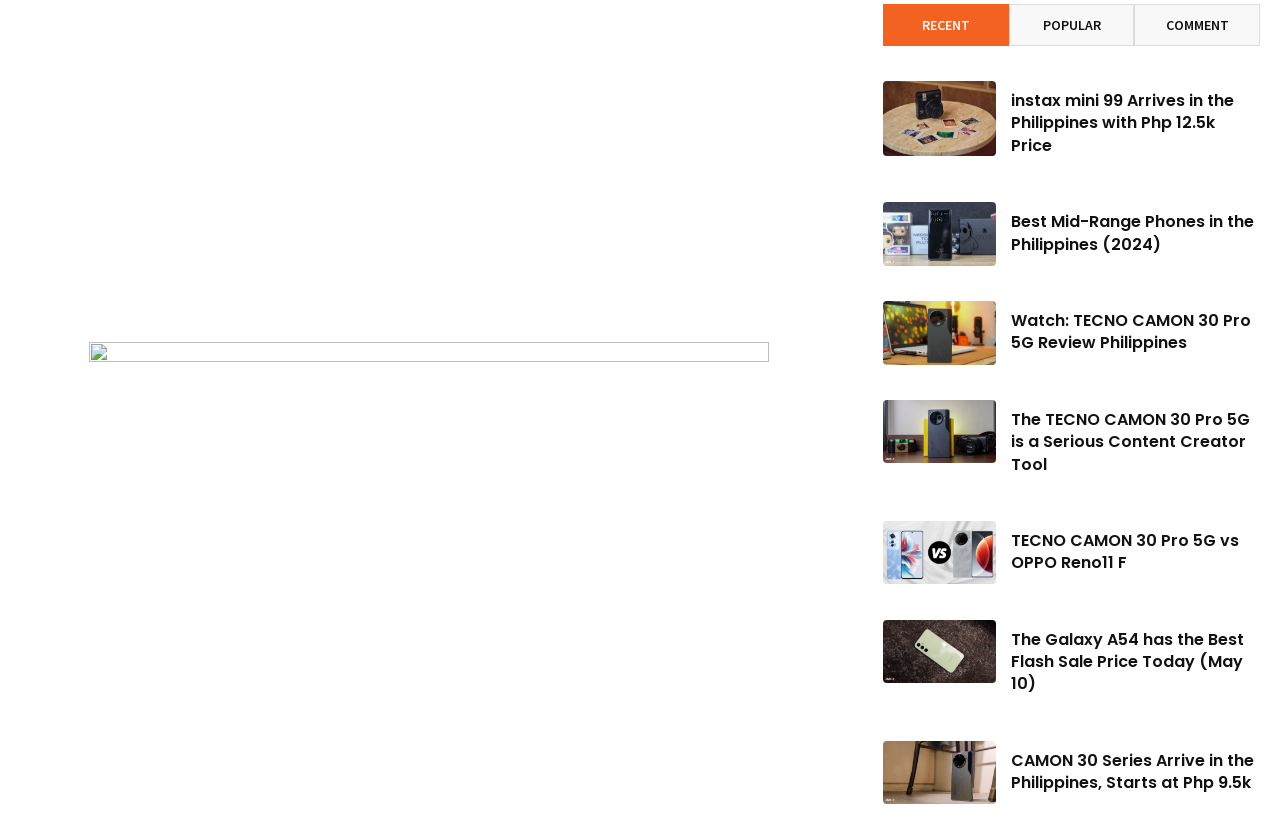Provide the bounding box coordinates for the specified HTML element described in this description: "Popular". The coordinates should be four float numbers ranging from 0 to 1, in the format [left, top, right, bottom].

[0.788, 0.005, 0.886, 0.057]